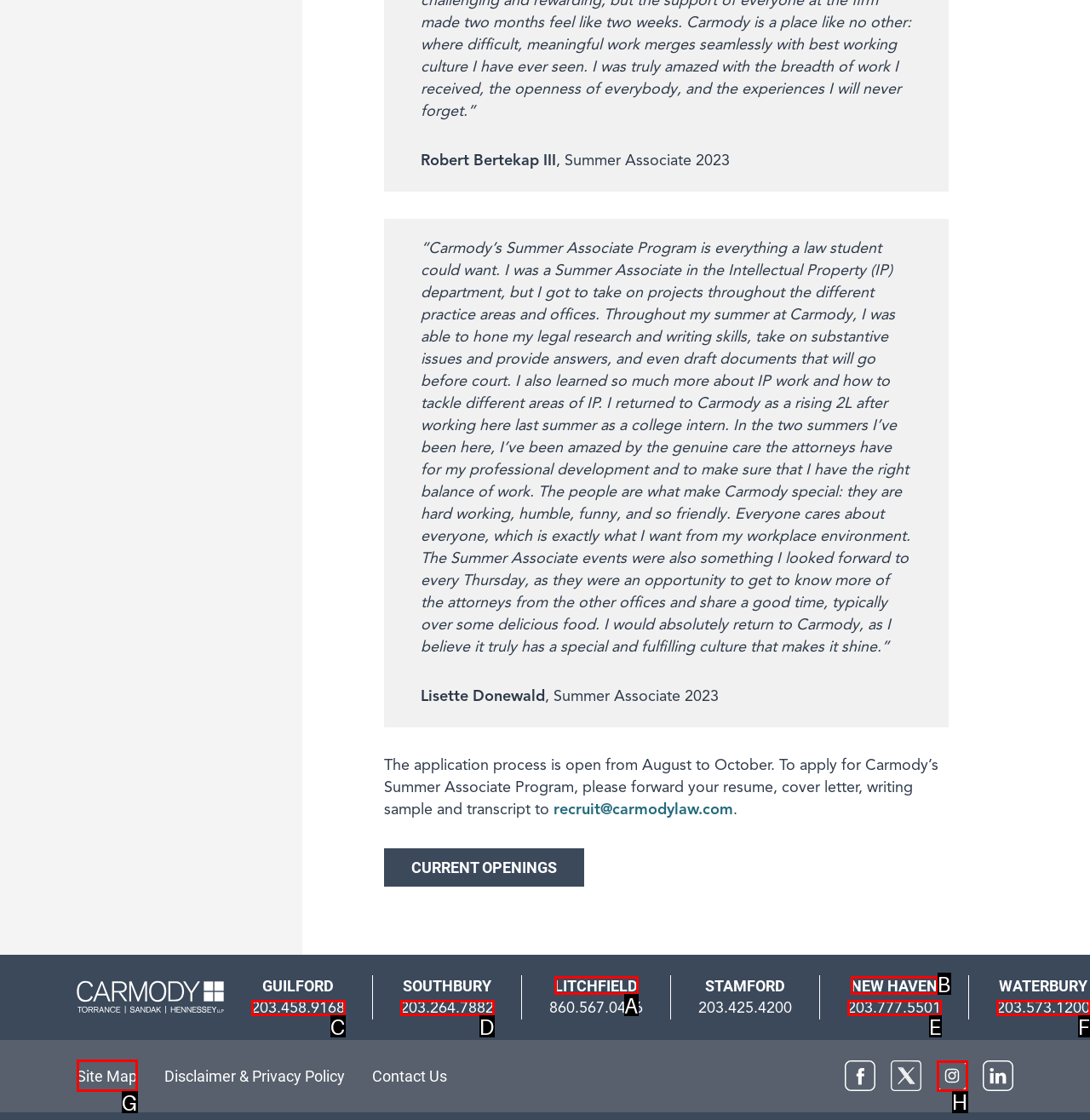Select the option that fits this description: Litchfield
Answer with the corresponding letter directly.

A